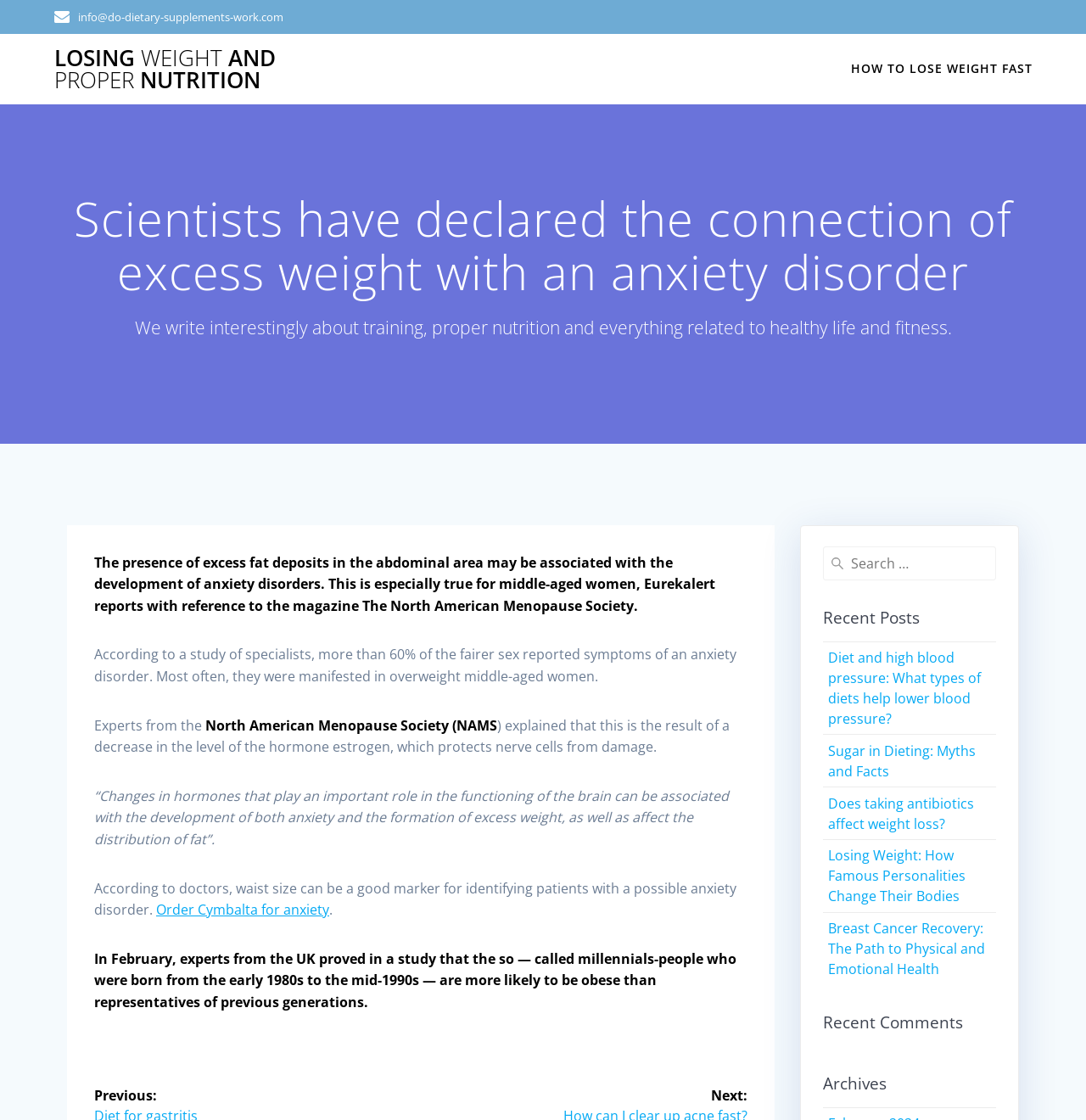What is the topic of the recent post 'Diet and high blood pressure: What types of diets help lower blood pressure?'?
Refer to the screenshot and deliver a thorough answer to the question presented.

The webpage lists 'Diet and high blood pressure: What types of diets help lower blood pressure?' as a recent post, indicating that the topic is related to diet and its impact on high blood pressure, specifically exploring what types of diets can help lower blood pressure.